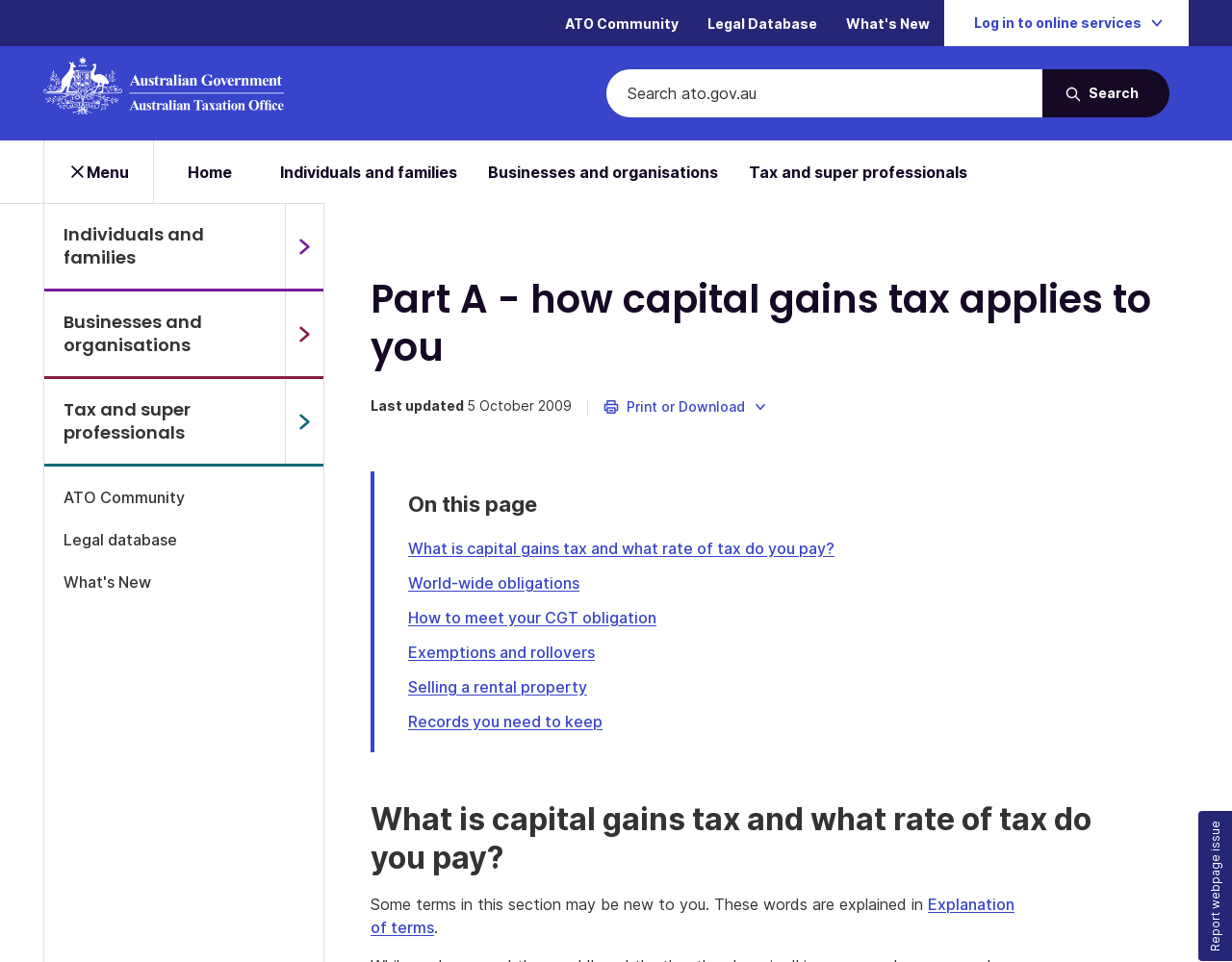Answer the question in one word or a short phrase:
What is the topic of the webpage?

Capital gains tax